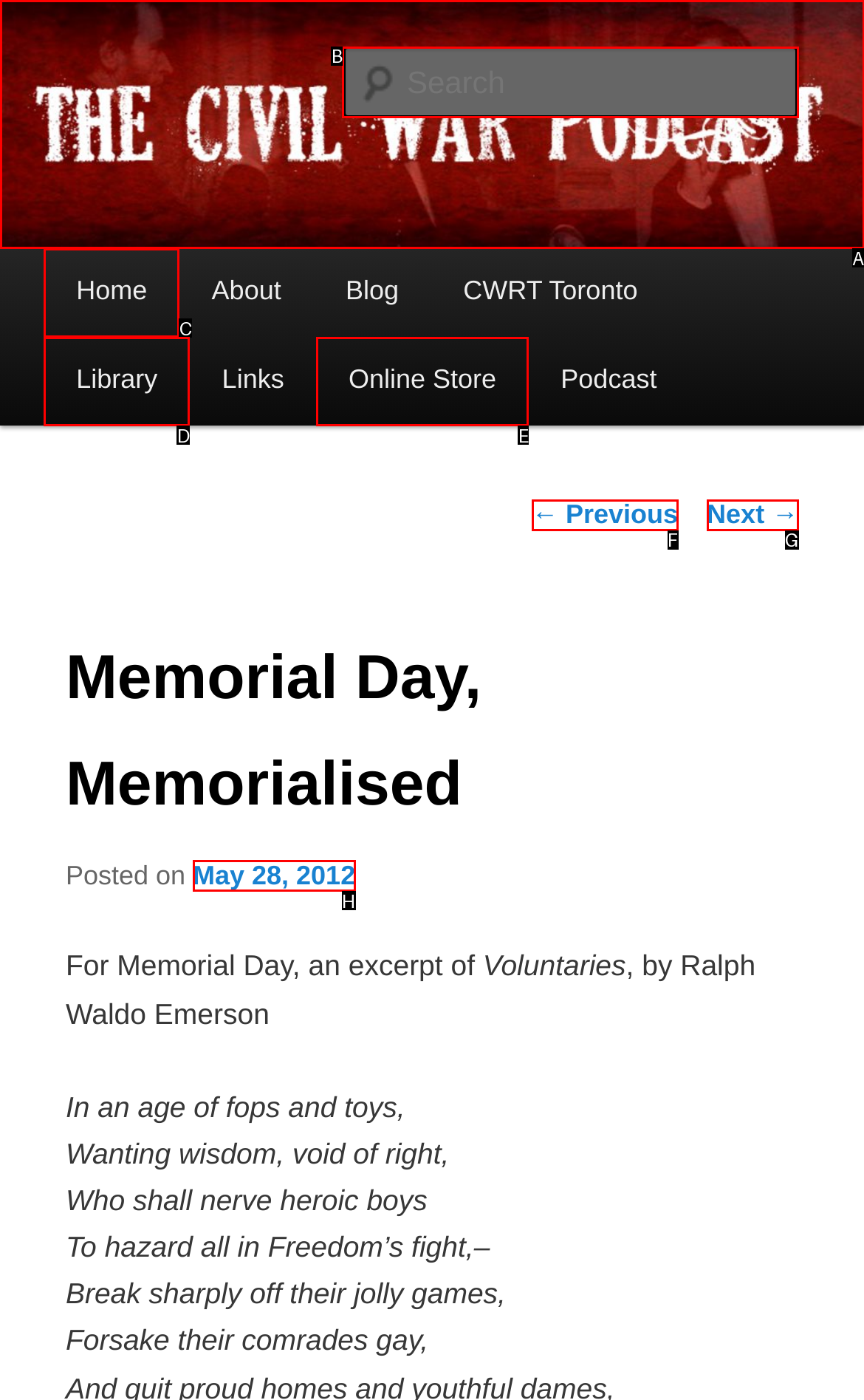Match the following description to the correct HTML element: Online Store Indicate your choice by providing the letter.

E